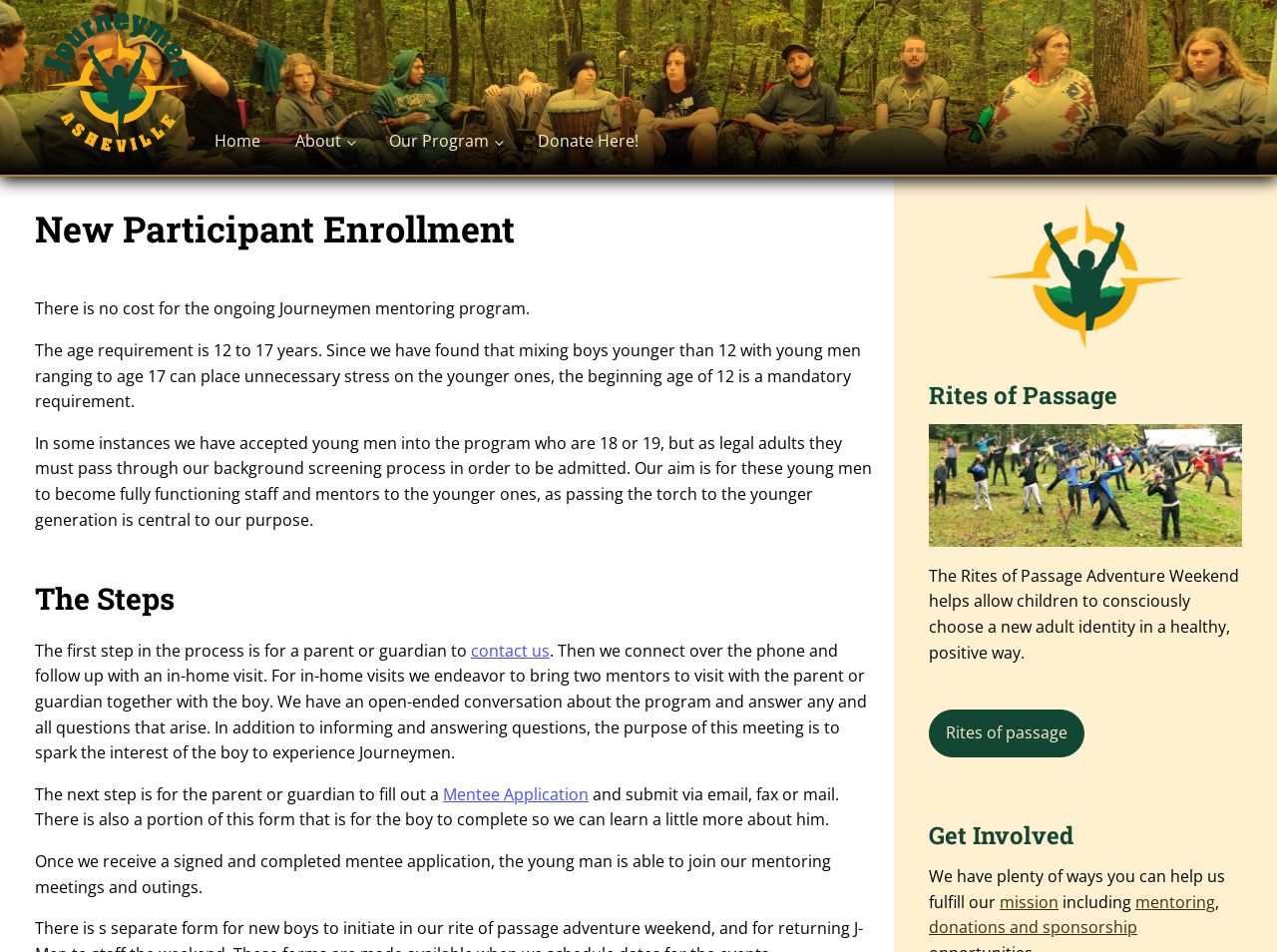Could you please study the image and provide a detailed answer to the question:
What is the purpose of the in-home visit?

The purpose of the in-home visit is mentioned in the third paragraph of the webpage, which states that the purpose of this meeting is to spark the interest of the boy to experience Journeymen, in addition to informing and answering questions.